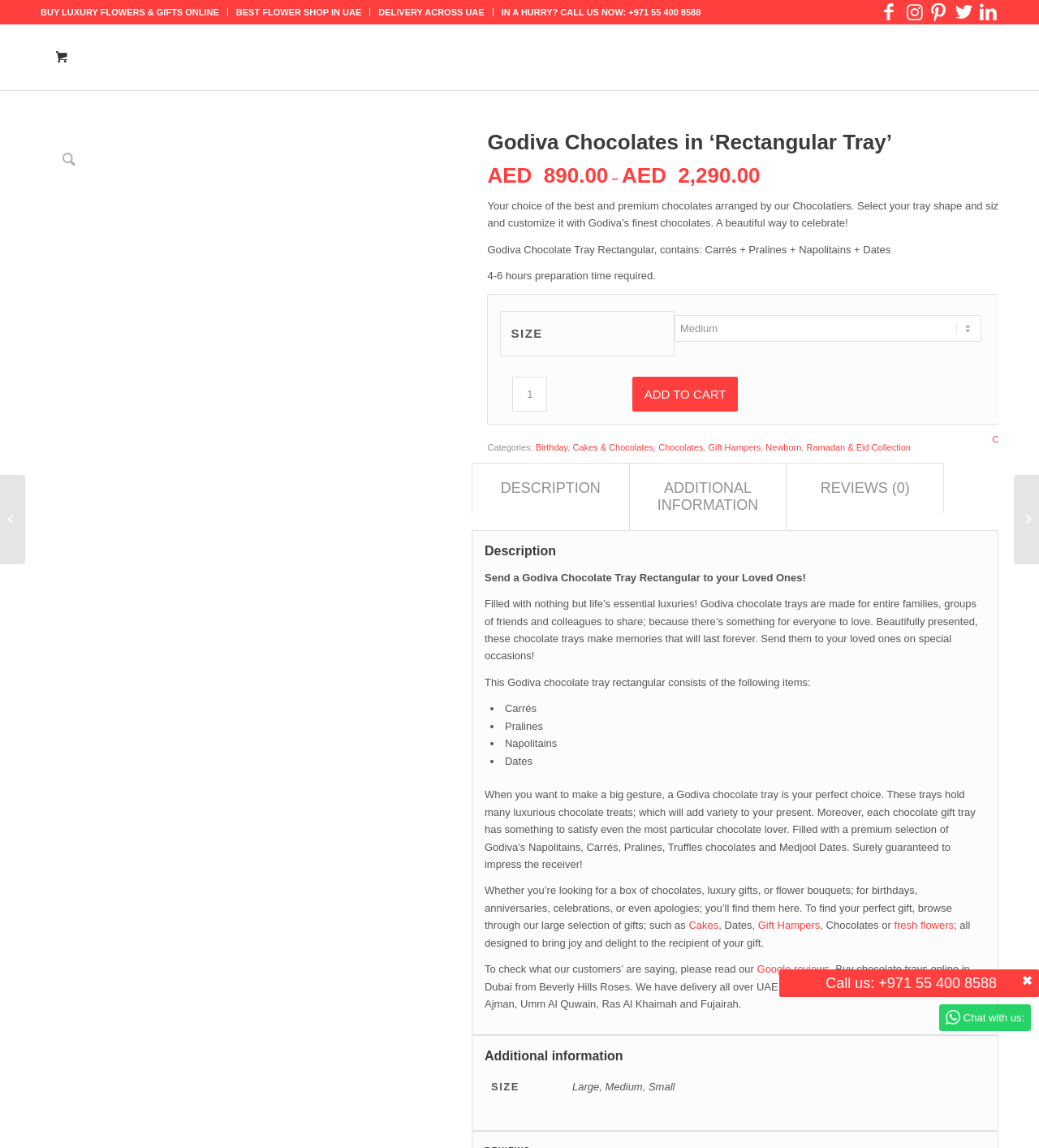Please specify the bounding box coordinates of the clickable section necessary to execute the following command: "Read the product description".

[0.469, 0.174, 0.967, 0.199]